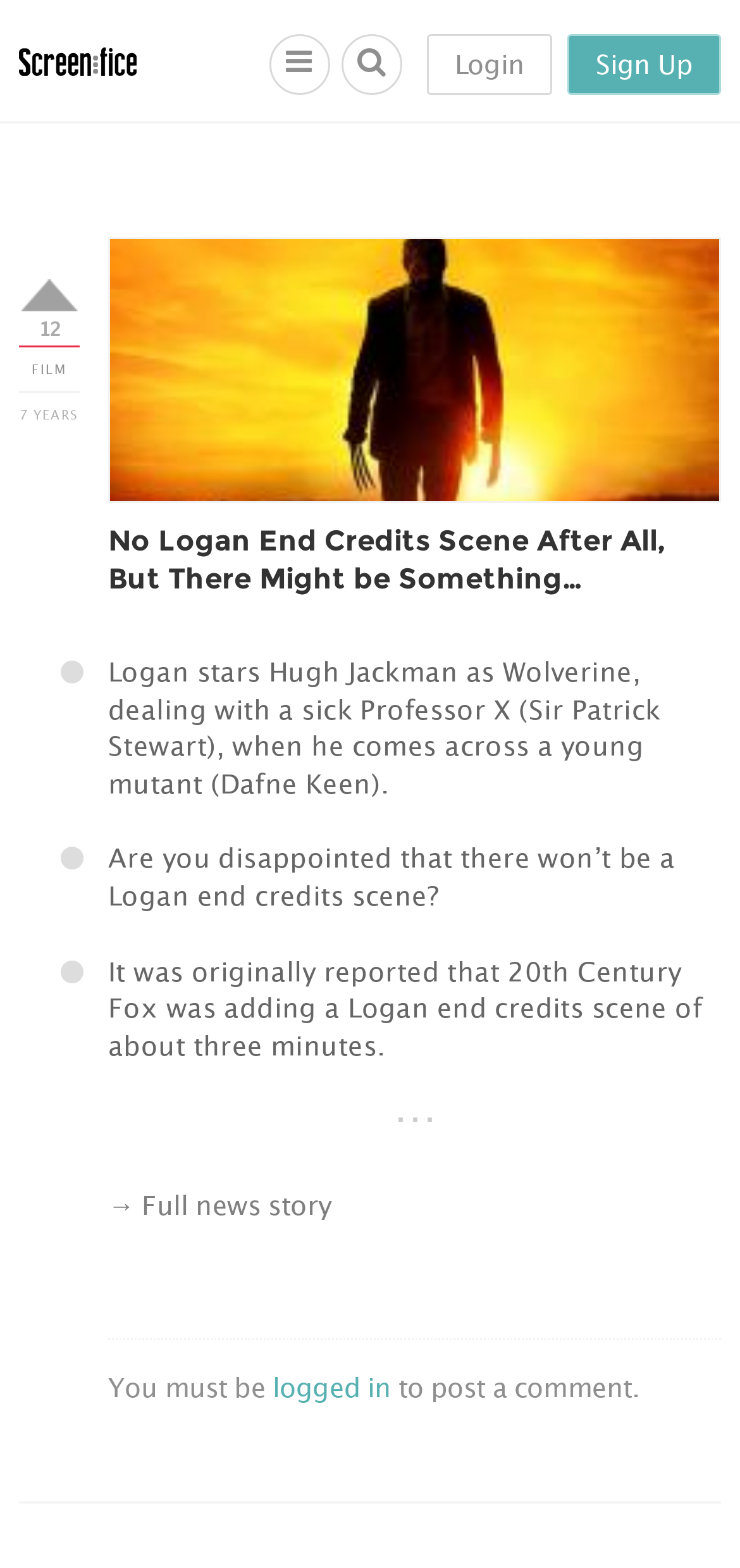Using the details from the image, please elaborate on the following question: How many social media links are there?

I counted the number of social media links in the top navigation bar, which are Facebook, Twitter, and another unknown social media platform, represented by the '' and '' icons.